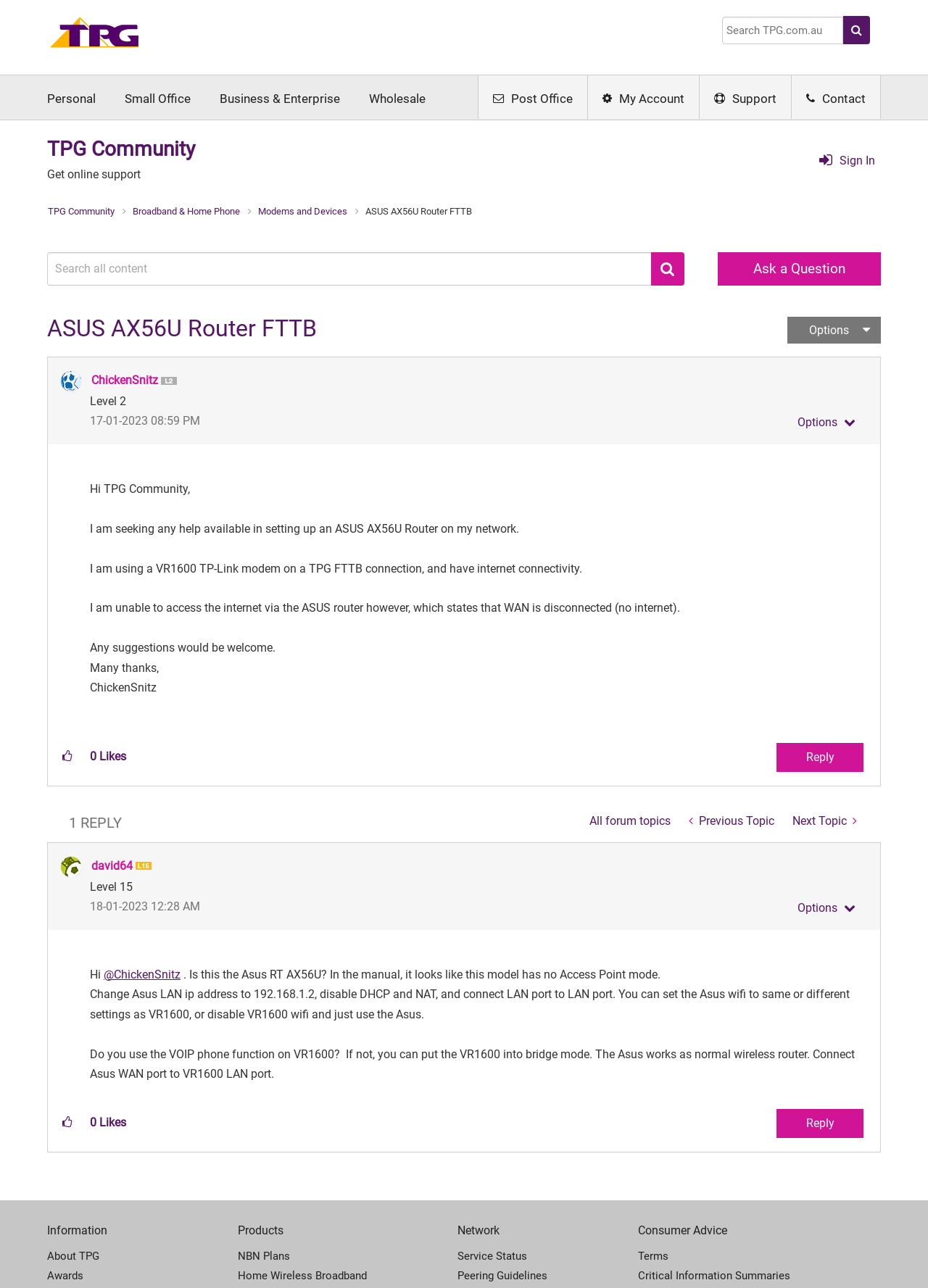Specify the bounding box coordinates of the element's region that should be clicked to achieve the following instruction: "Reply to the post". The bounding box coordinates consist of four float numbers between 0 and 1, in the format [left, top, right, bottom].

[0.837, 0.577, 0.93, 0.599]